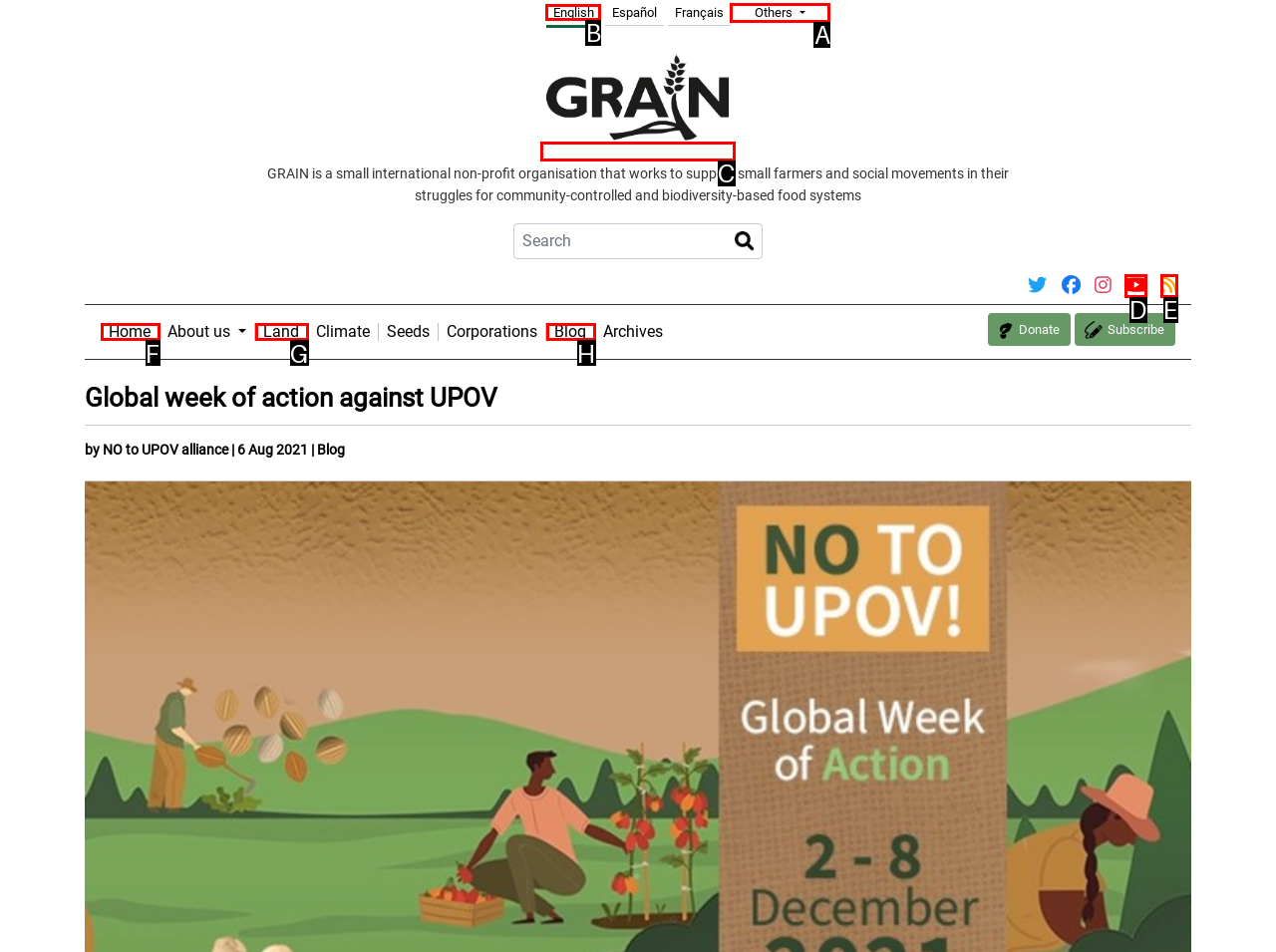For the task: Click the link 'Industry', specify the letter of the option that should be clicked. Answer with the letter only.

None